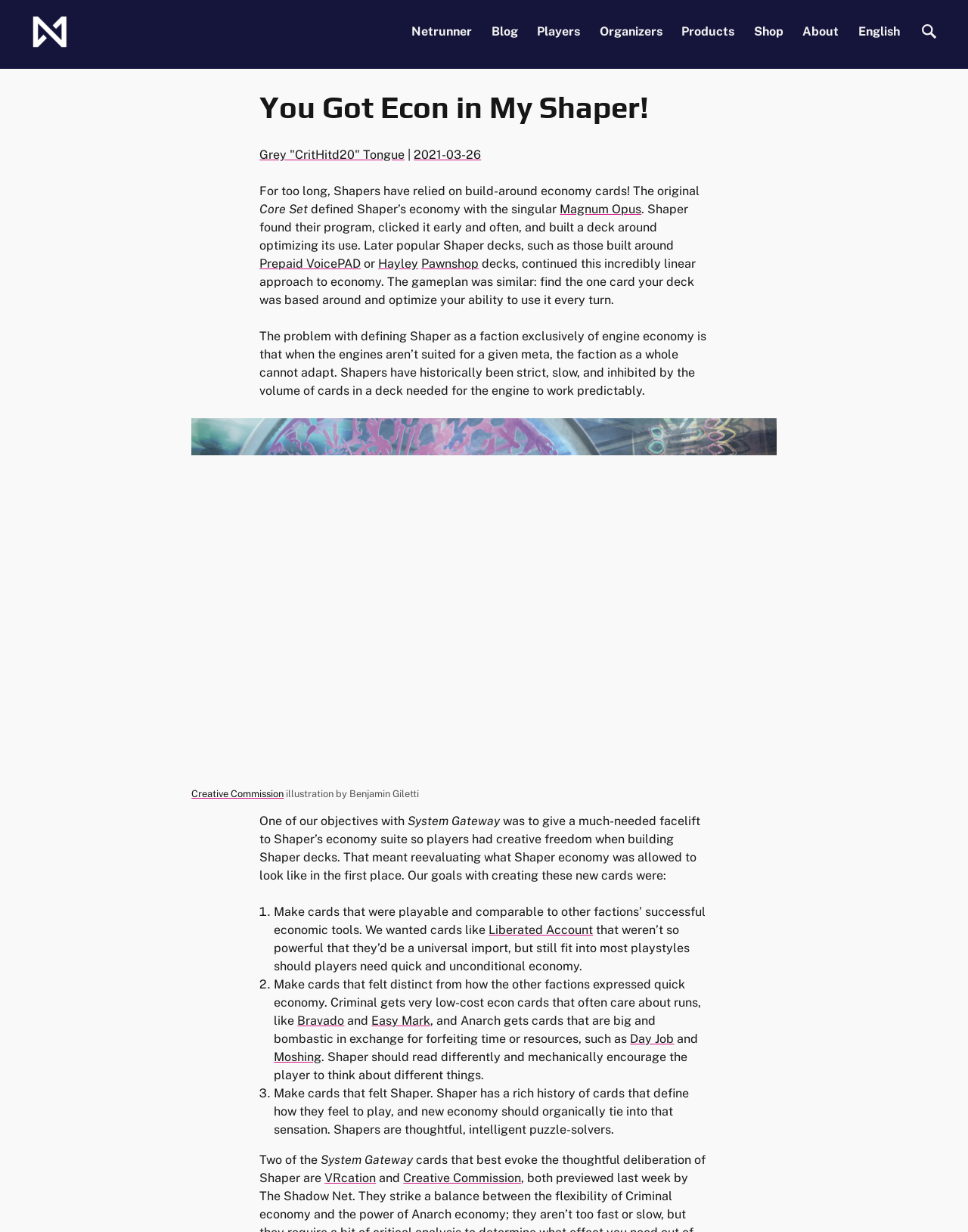What is the name of the illustration style mentioned in the article?
Can you offer a detailed and complete answer to this question?

The article mentions 'Creative Commission' as an illustration style, which is evident from the figure caption mentioning 'Creative Commission illustration' and the link to 'Creative Commission'.